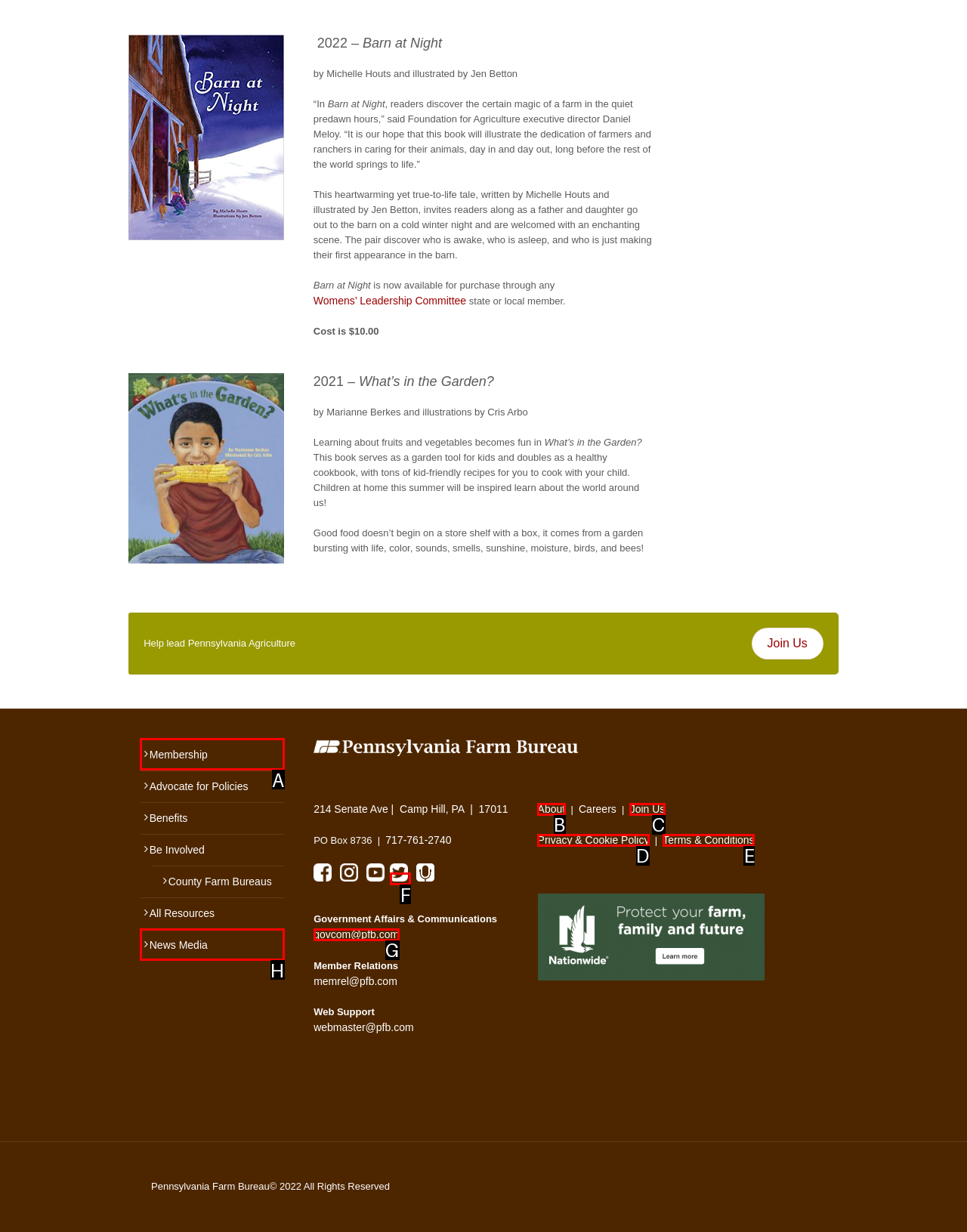Pick the option that best fits the description: Privacy & Cookie Policy. Reply with the letter of the matching option directly.

D